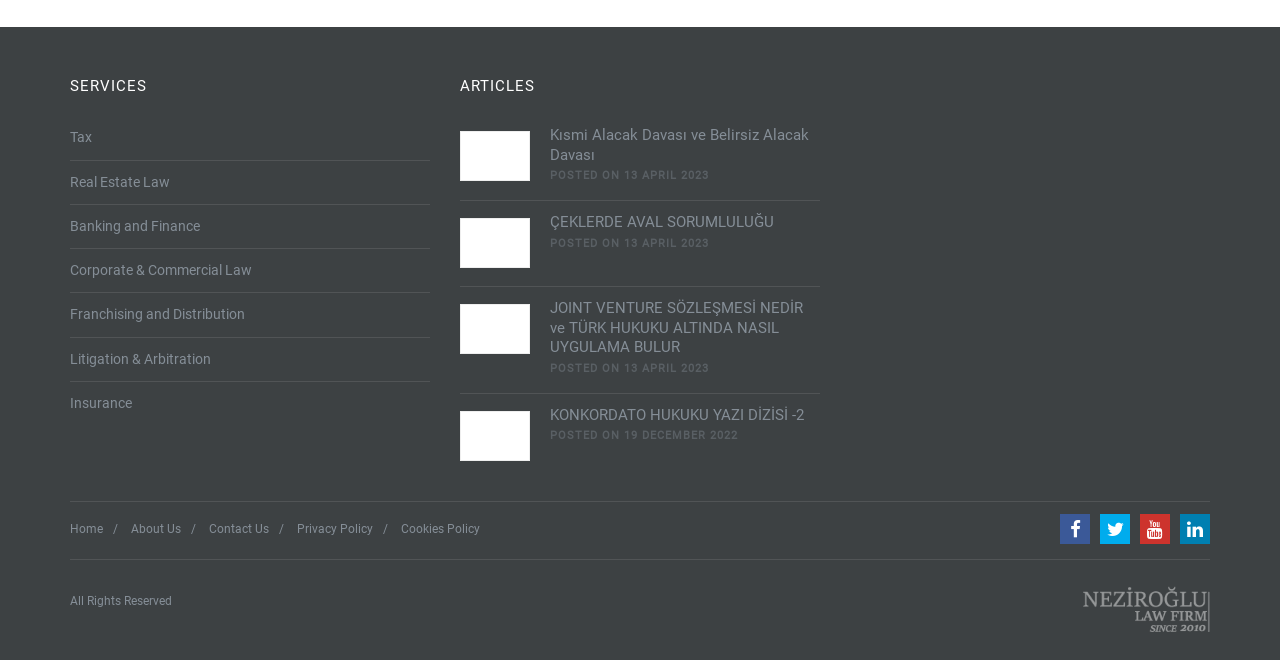Point out the bounding box coordinates of the section to click in order to follow this instruction: "Read article about Kısmi Alacak Davası ve Belirsiz Alacak Davası".

[0.43, 0.192, 0.641, 0.251]